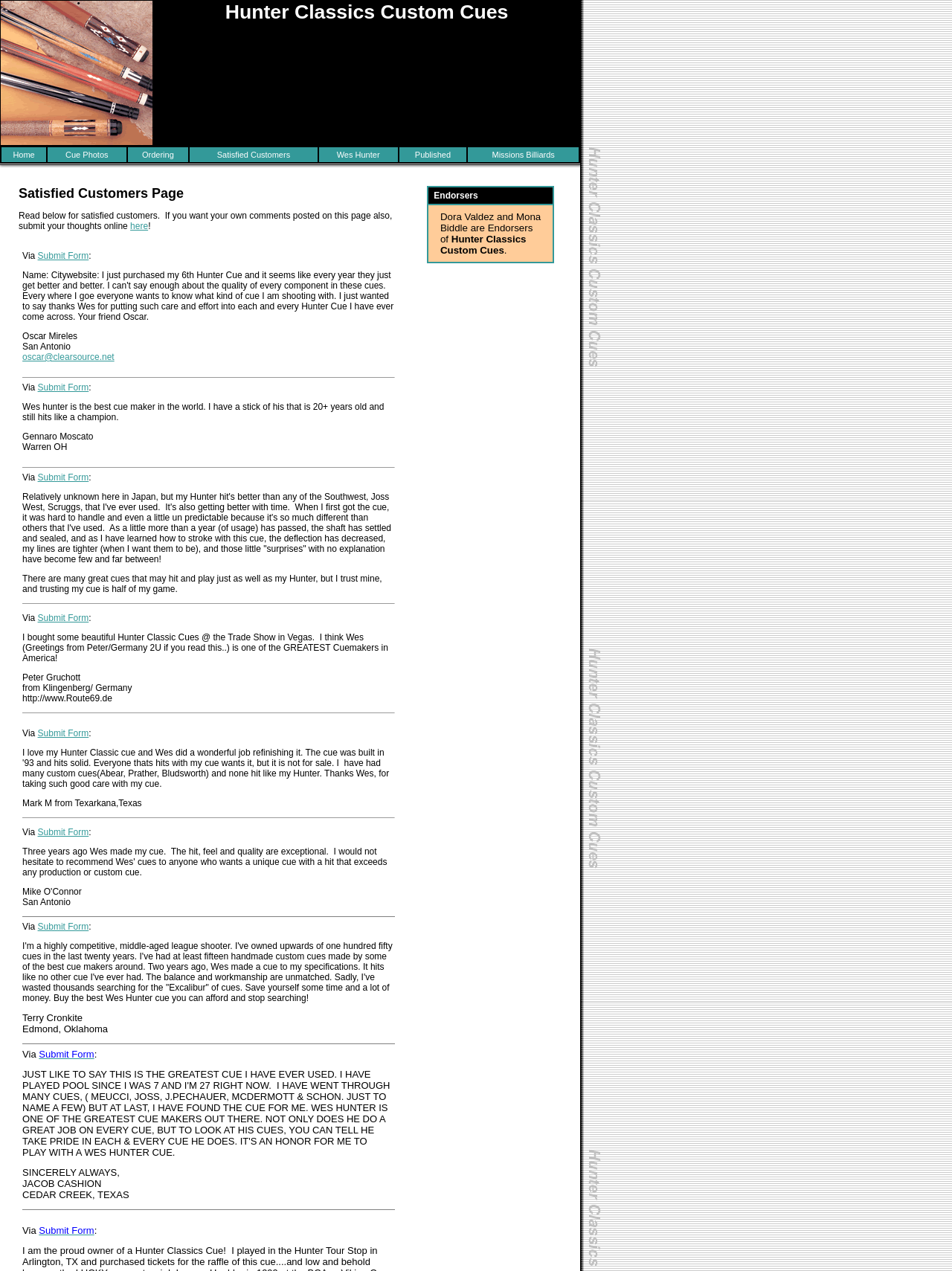Summarize the webpage comprehensively, mentioning all visible components.

The webpage is about Hunter Classics Custom Cues, a company that makes custom cues for billiards. At the top of the page, there is a table with two cells, one containing the text "Cues!" with an image, and the other containing the company name "Hunter Classics Custom Cues". Below this table, there is a navigation menu with links to different sections of the website, including "Home", "Cue Photos", "Ordering", "Satisfied Customers", "Wes Hunter", "Published", and "Missions Billiards".

The main content of the page is a section titled "Satisfied Customers", which features a collection of testimonials from customers who have purchased cues from Hunter Classics Custom Cues. The testimonials are presented in a table format, with each row containing a customer's name, location, and a quote about their experience with the company. The quotes are quite detailed and provide specific information about the customer's experience with the cues, including how they have improved their game and how they compare to other cues.

There are also several images on the page, including a logo at the top and a background image that appears to be a texture or pattern. The overall design of the page is simple and easy to navigate, with a focus on showcasing the testimonials from satisfied customers.